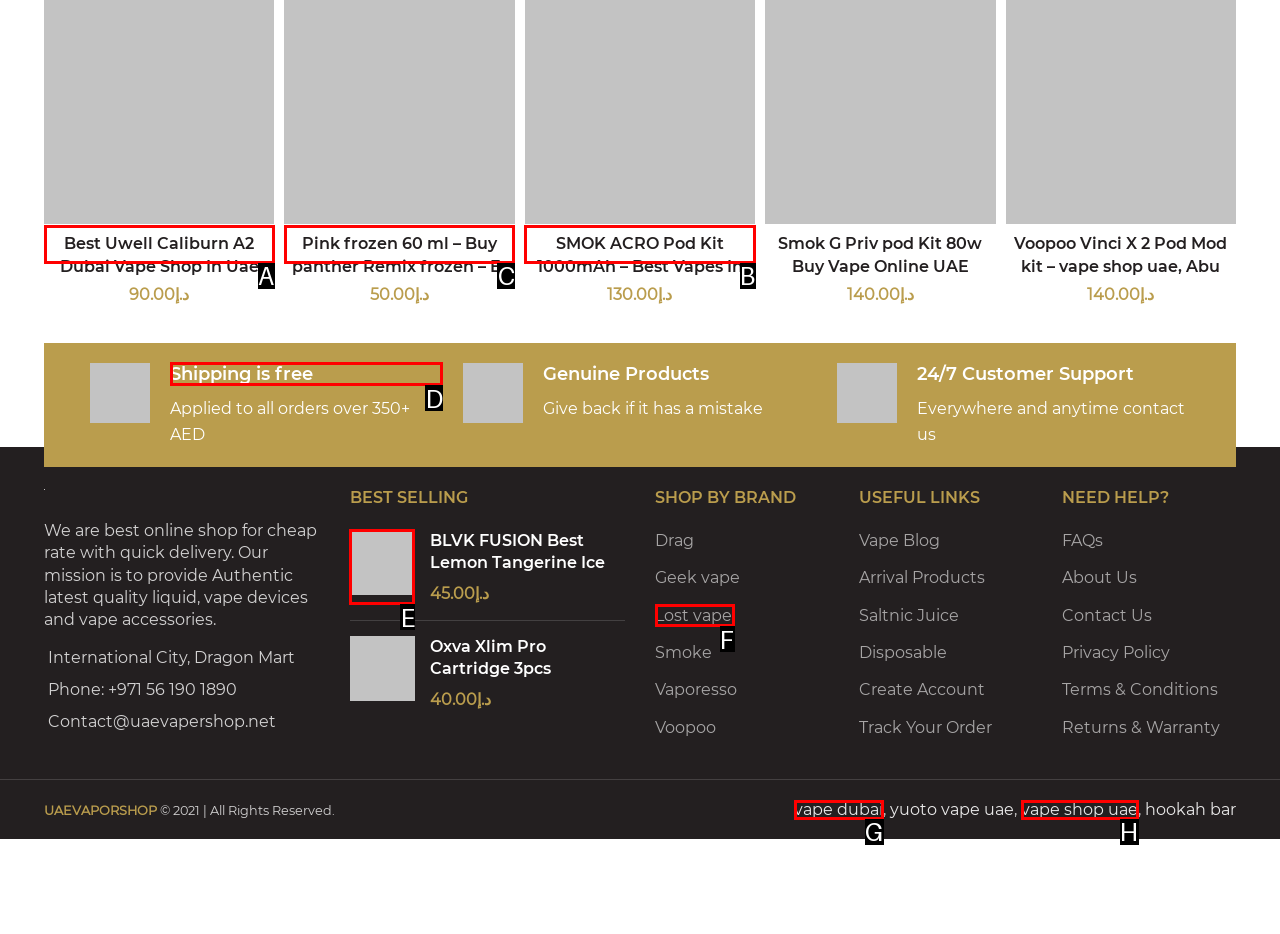Please indicate which HTML element to click in order to fulfill the following task: View 'Shipping is free' details Respond with the letter of the chosen option.

D